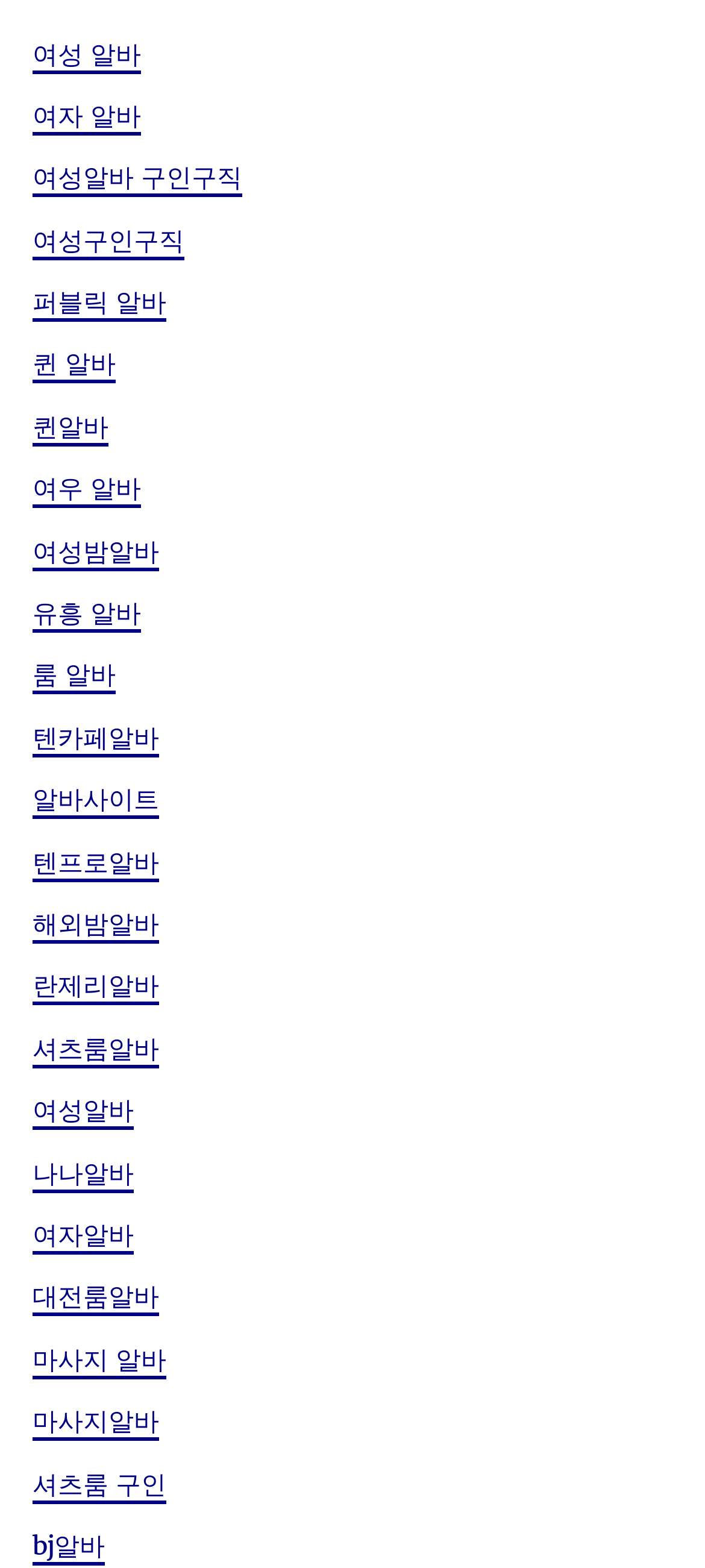Please mark the clickable region by giving the bounding box coordinates needed to complete this instruction: "Check out 알바사이트 link".

[0.046, 0.499, 0.226, 0.523]